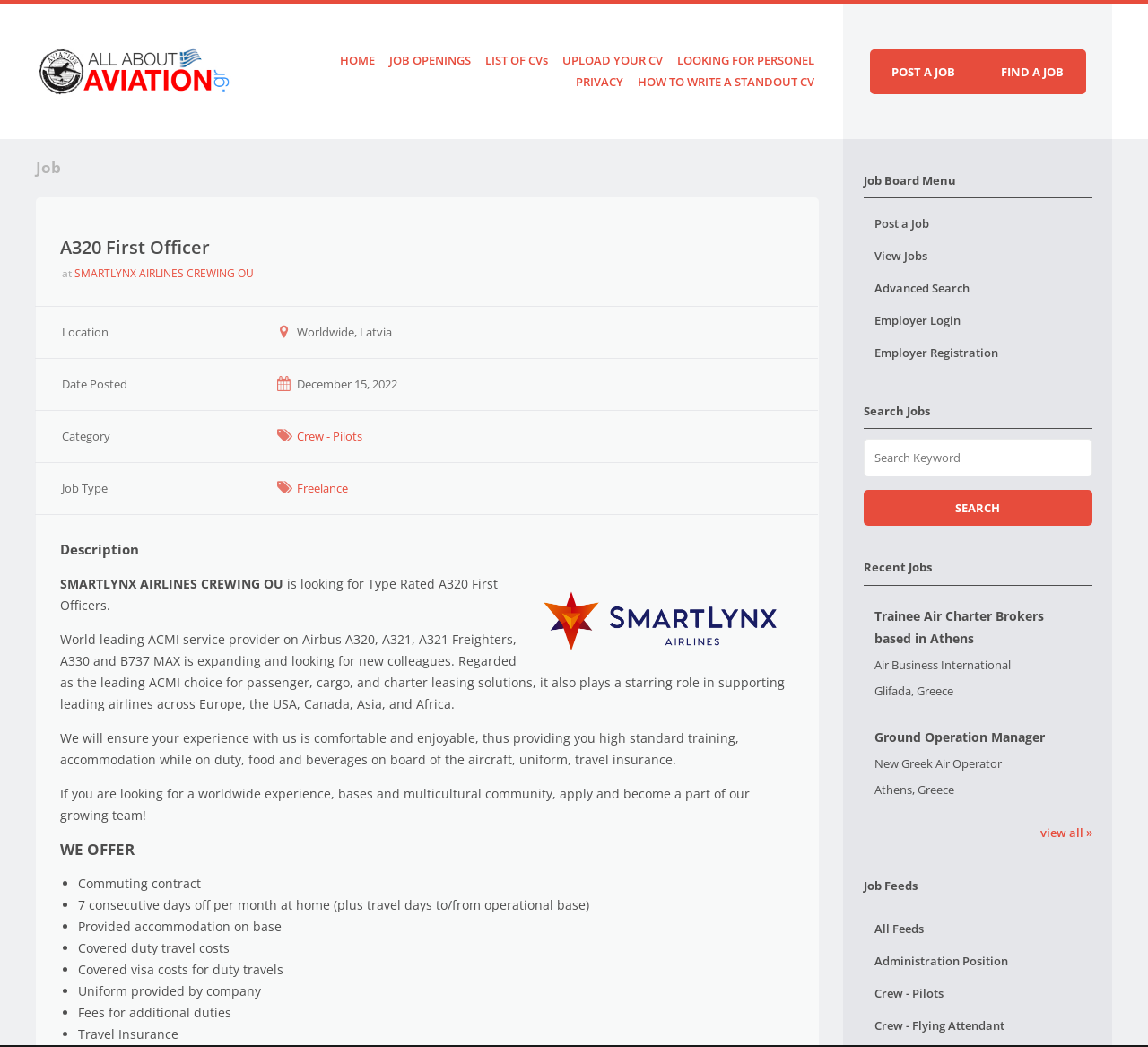From the details in the image, provide a thorough response to the question: What is the location of the job posting?

I determined the location by looking at the table row with the label 'Location' and the corresponding value 'Worldwide, Latvia'.